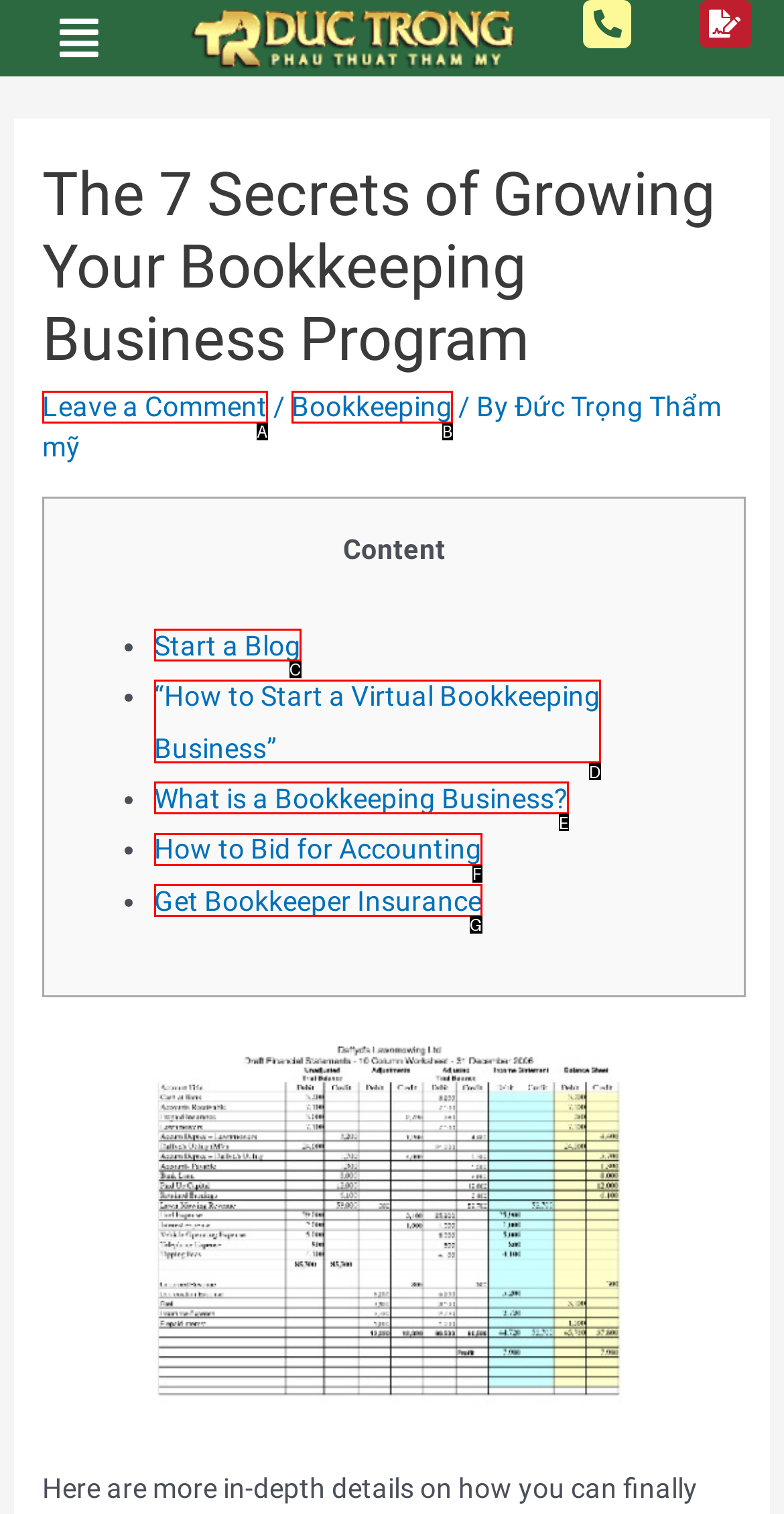Match the HTML element to the description: How to Bid for Accounting. Respond with the letter of the correct option directly.

F